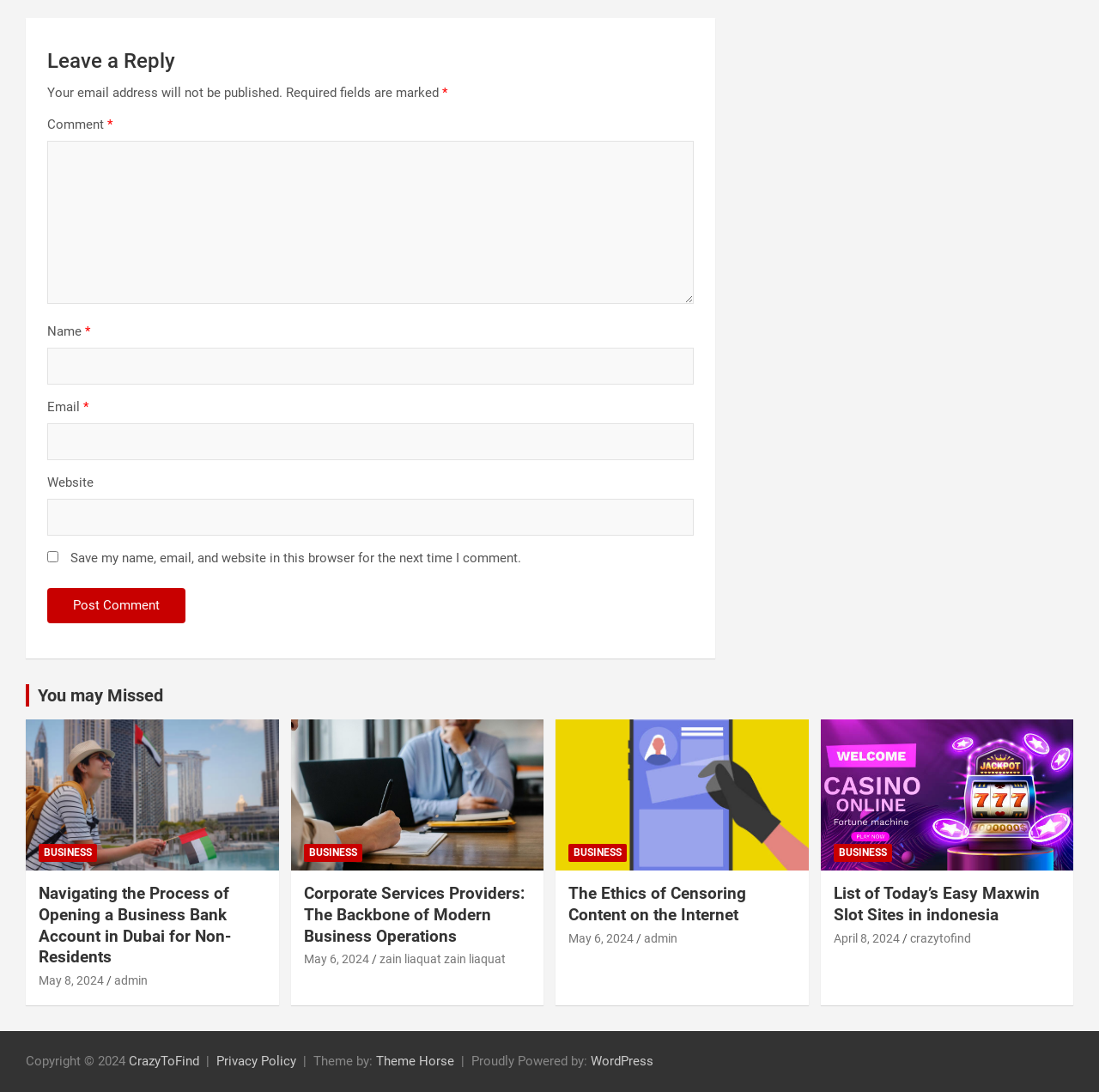Determine the bounding box coordinates of the clickable element necessary to fulfill the instruction: "Leave a comment". Provide the coordinates as four float numbers within the 0 to 1 range, i.e., [left, top, right, bottom].

[0.043, 0.129, 0.632, 0.278]